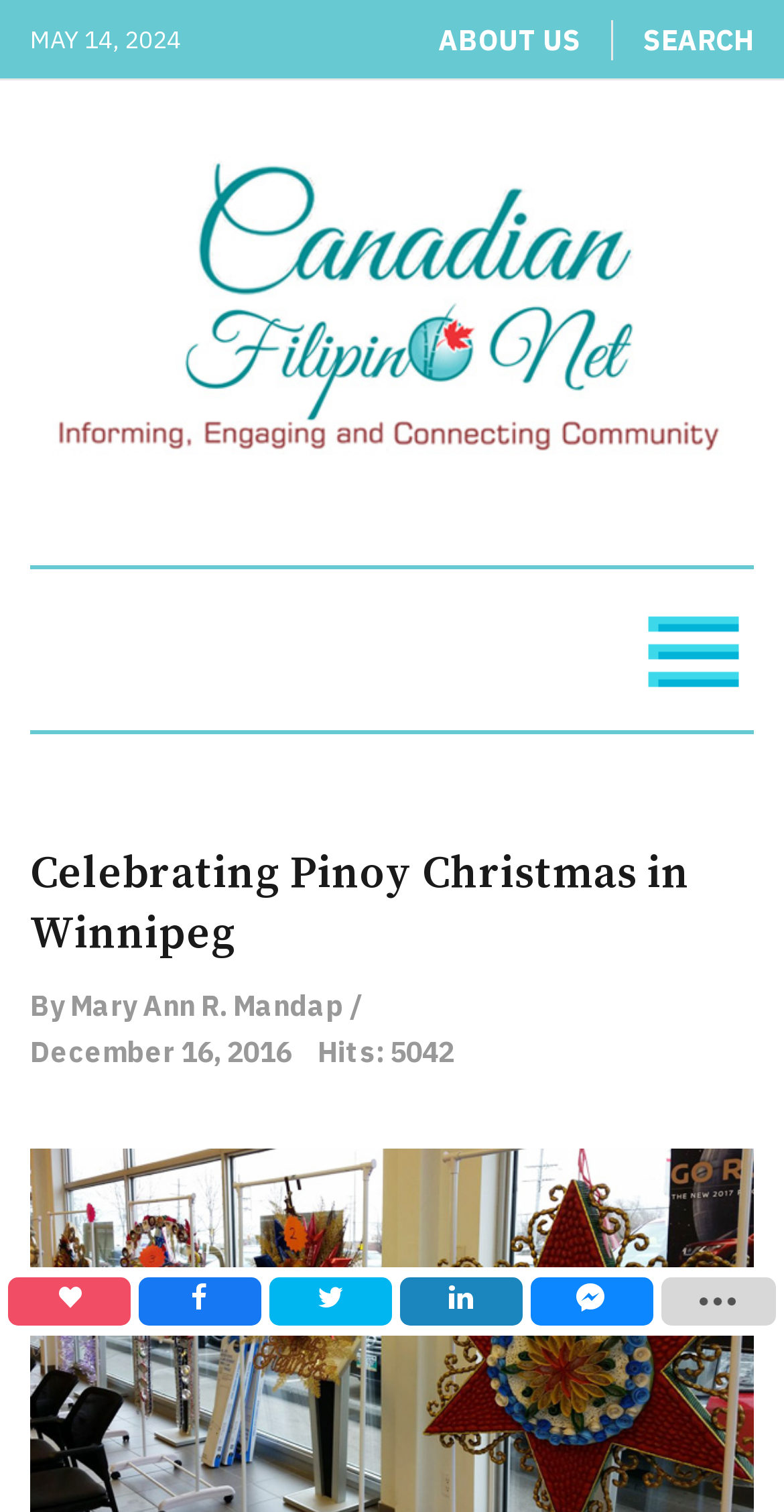Answer the following query concisely with a single word or phrase:
Who is the author of the article?

Mary Ann R. Mandap